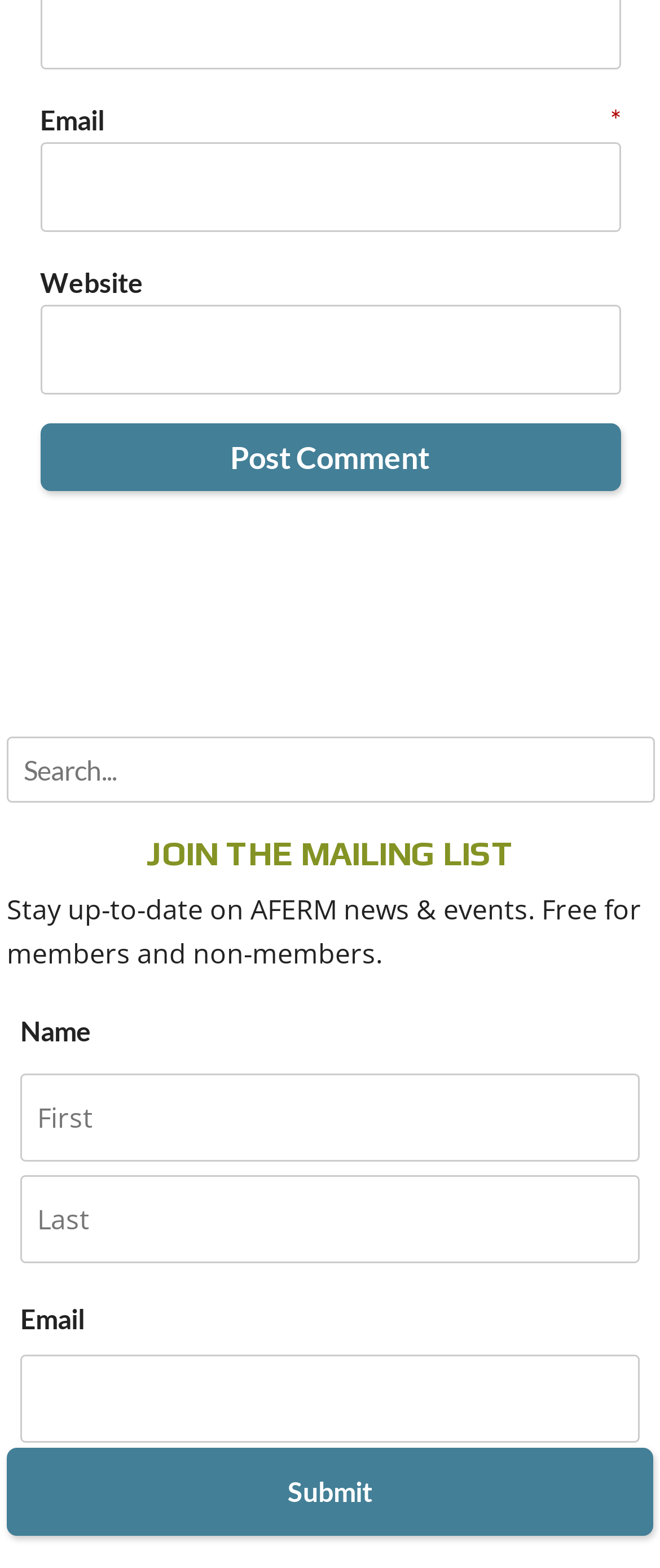Provide the bounding box coordinates of the UI element that matches the description: "parent_node: Email aria-describedby="email-notes" name="email"".

[0.06, 0.09, 0.94, 0.147]